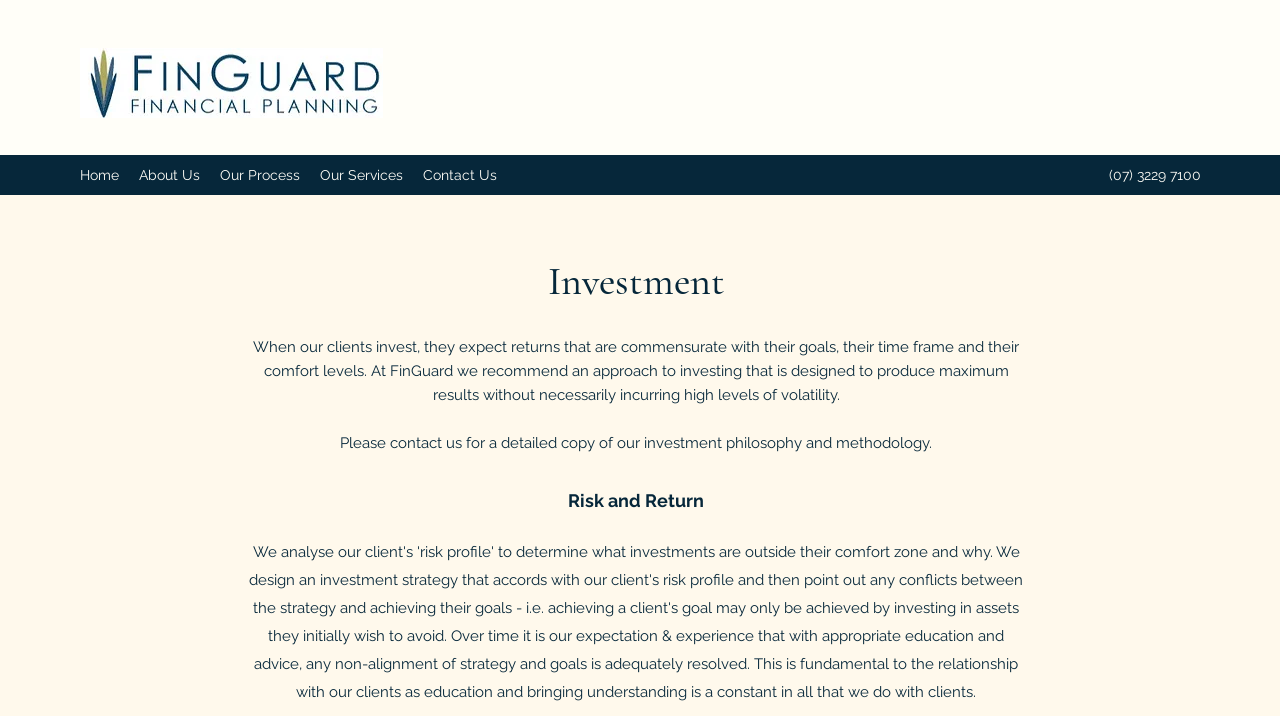What is the purpose of FinGuard's investment approach?
Deliver a detailed and extensive answer to the question.

I read the static text element that describes FinGuard's investment approach, which states that it is designed to produce maximum results without necessarily incurring high levels of volatility. This suggests that the purpose of their approach is to balance returns with risk management.